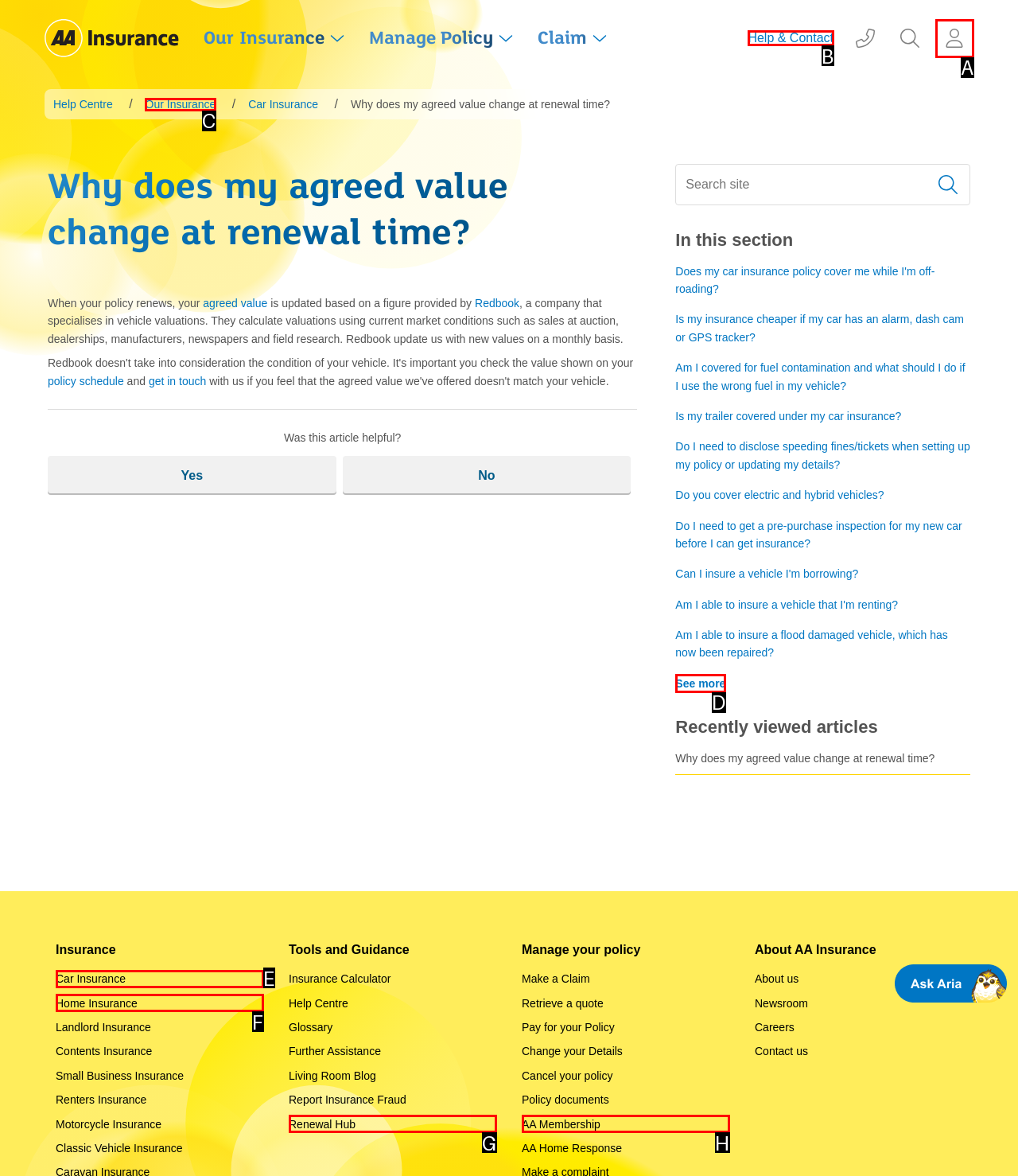Indicate which UI element needs to be clicked to fulfill the task: Click on the 'Help & Contact' link
Answer with the letter of the chosen option from the available choices directly.

B